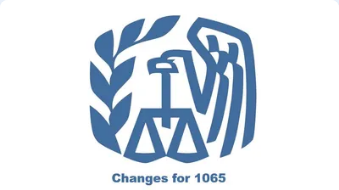What is the purpose of IRS Form 1065?
Look at the image and provide a short answer using one word or a phrase.

Filing partnership returns